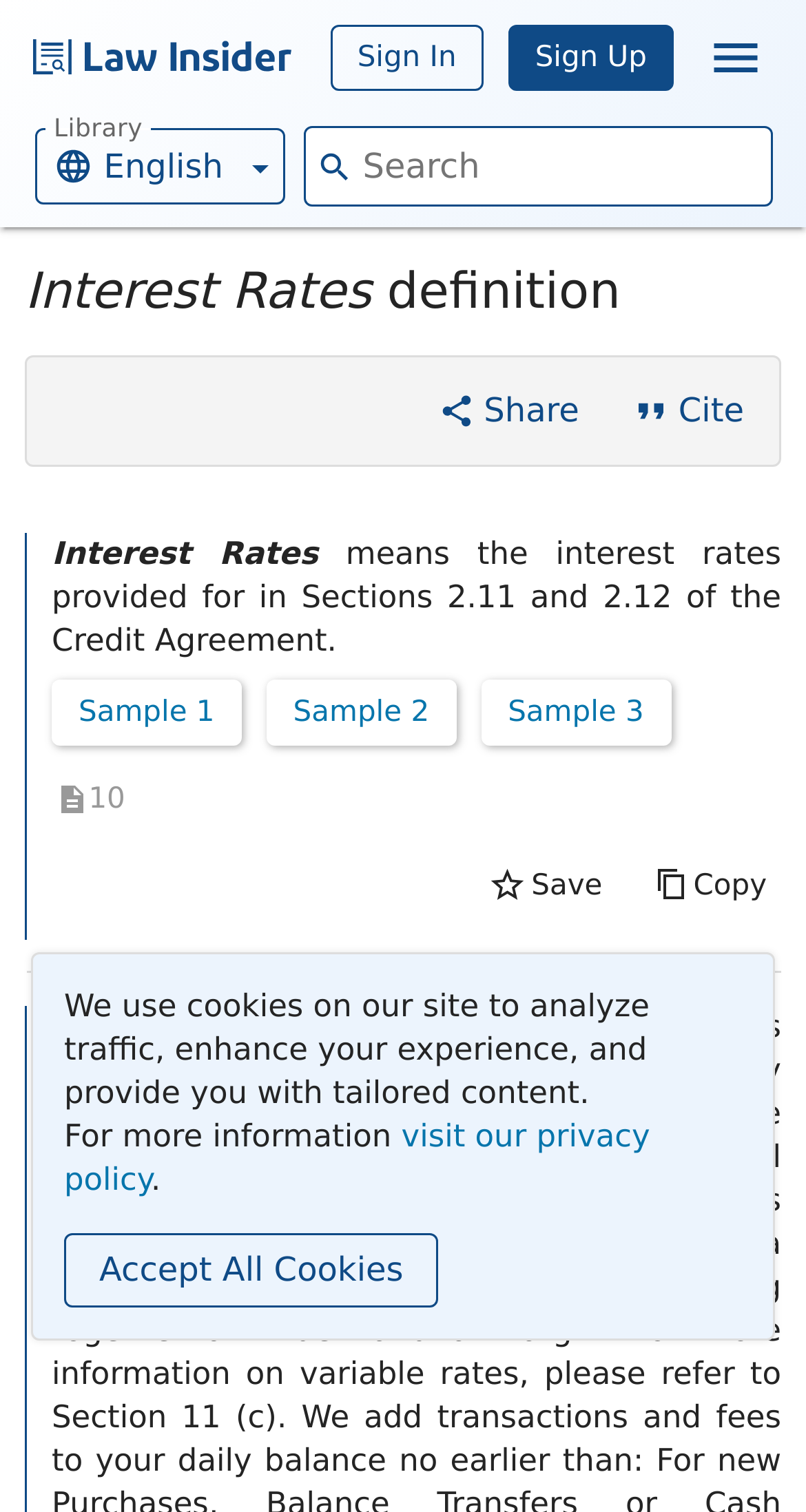How is the APR calculated?
Please use the visual content to give a single word or phrase answer.

by adding together an index and a margin